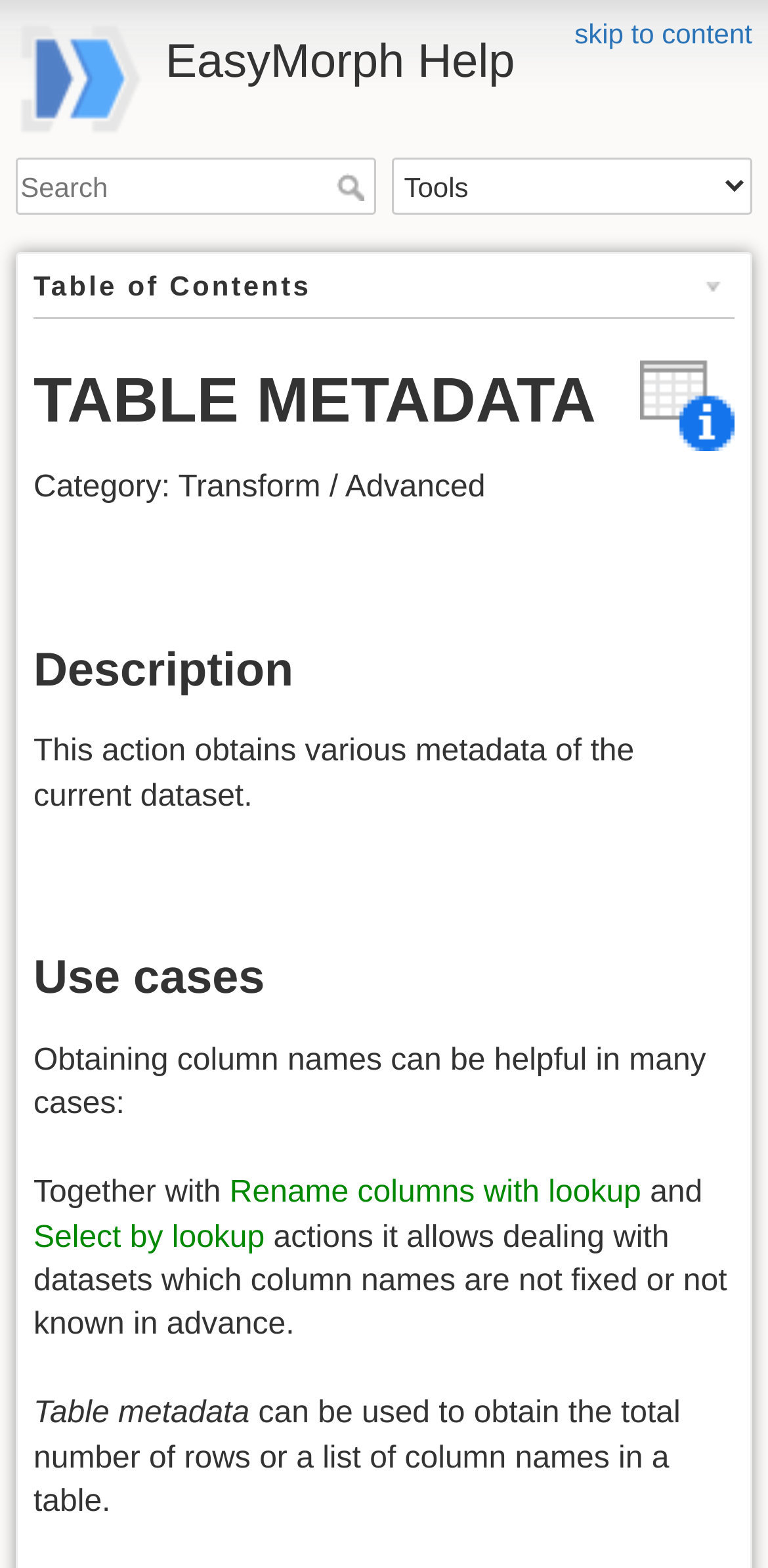Could you highlight the region that needs to be clicked to execute the instruction: "read about table metadata"?

[0.044, 0.232, 0.956, 0.28]